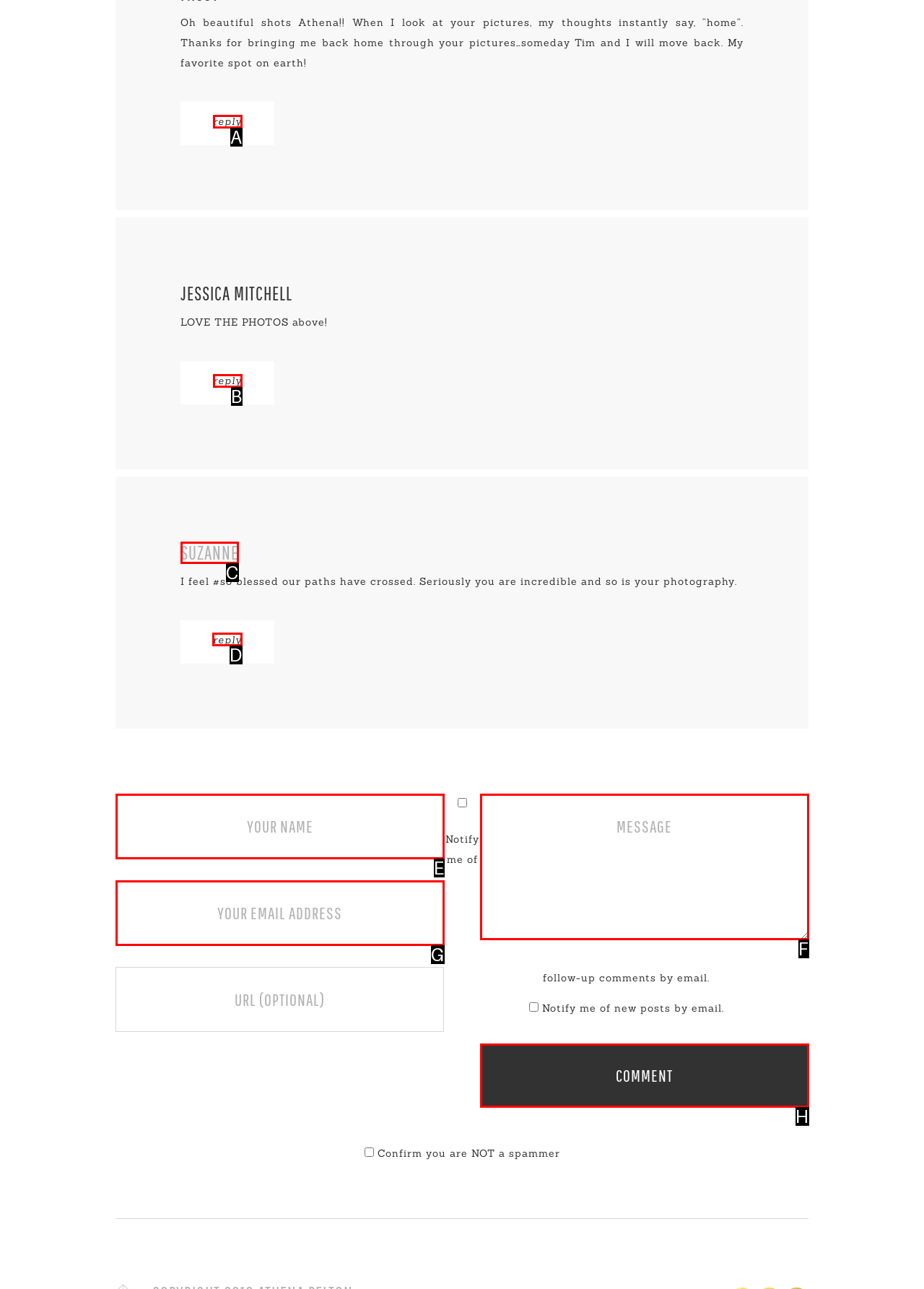Indicate which lettered UI element to click to fulfill the following task: Reply to suzanne
Provide the letter of the correct option.

D